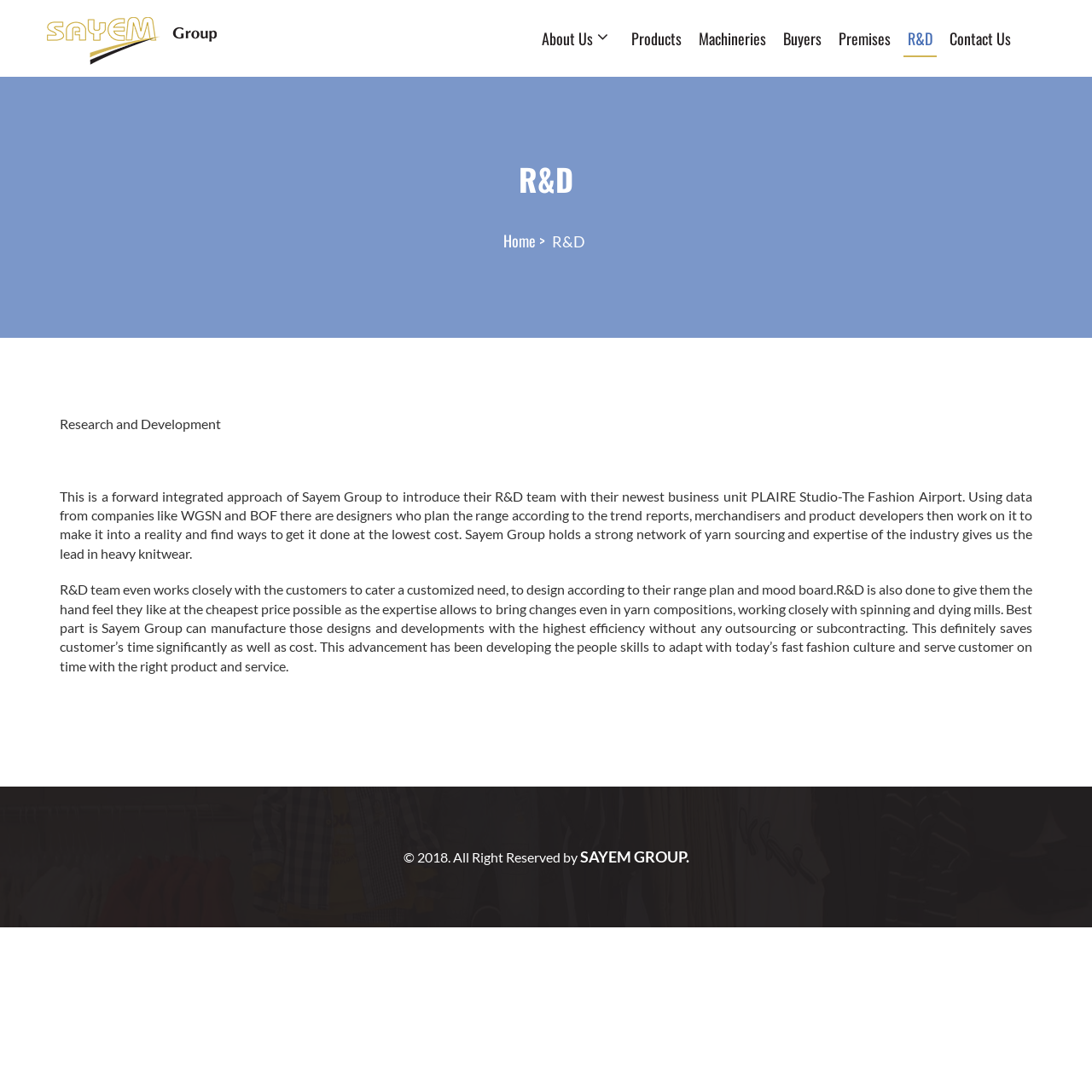Pinpoint the bounding box coordinates of the element you need to click to execute the following instruction: "Go to Products". The bounding box should be represented by four float numbers between 0 and 1, in the format [left, top, right, bottom].

[0.574, 0.02, 0.628, 0.051]